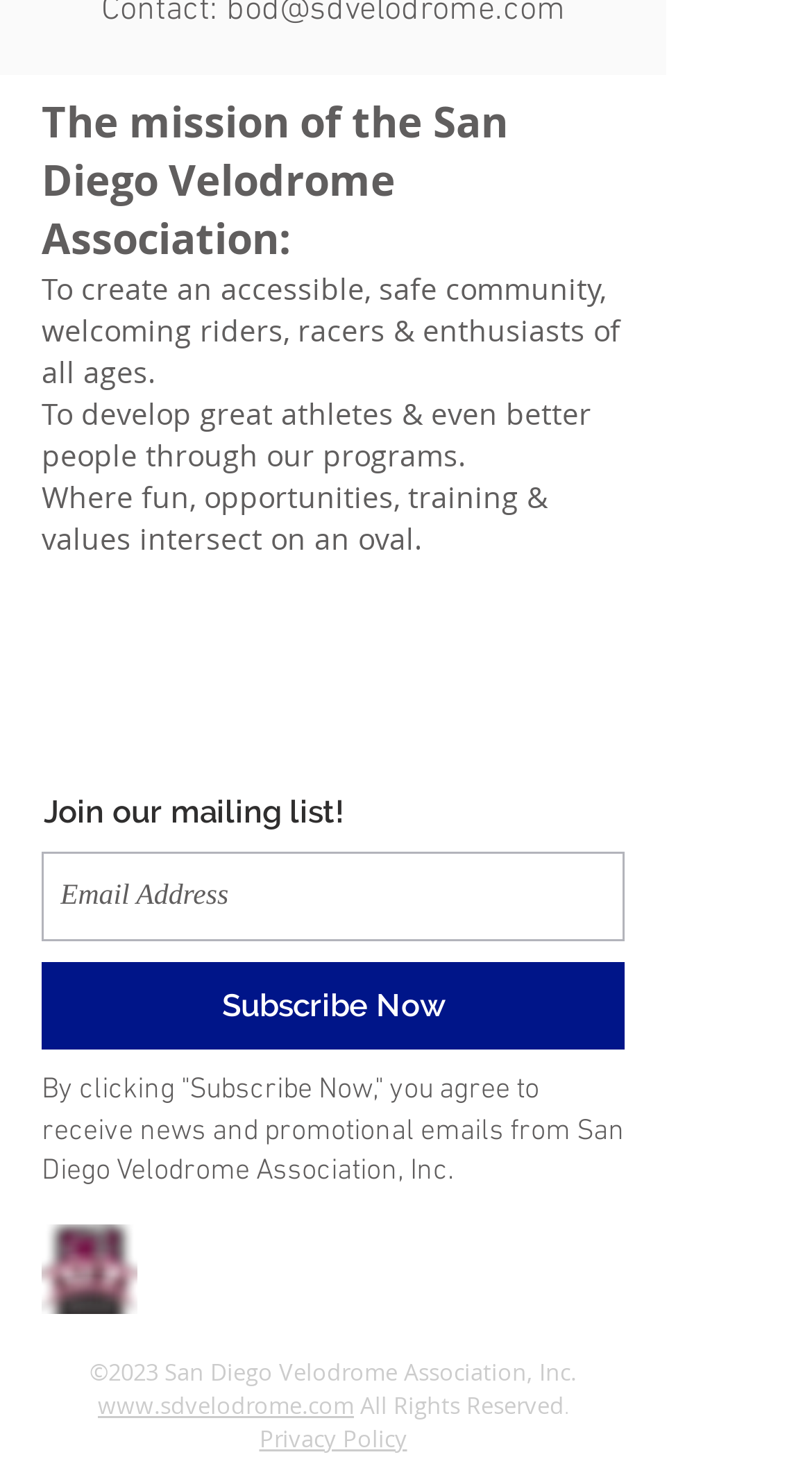What is the mission of the San Diego Velodrome Association?
Based on the screenshot, provide your answer in one word or phrase.

Create accessible community